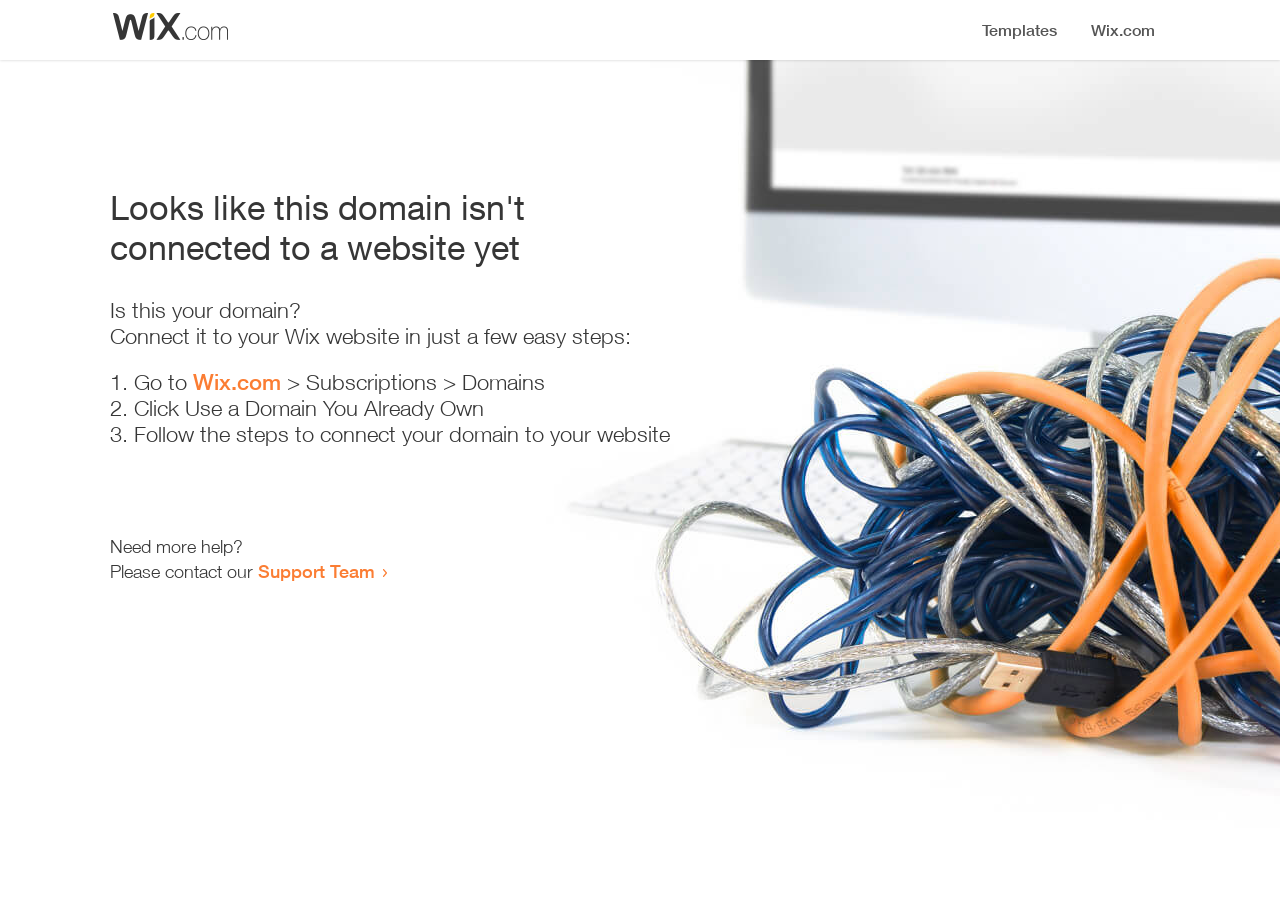Can you identify and provide the main heading of the webpage?

Looks like this domain isn't
connected to a website yet